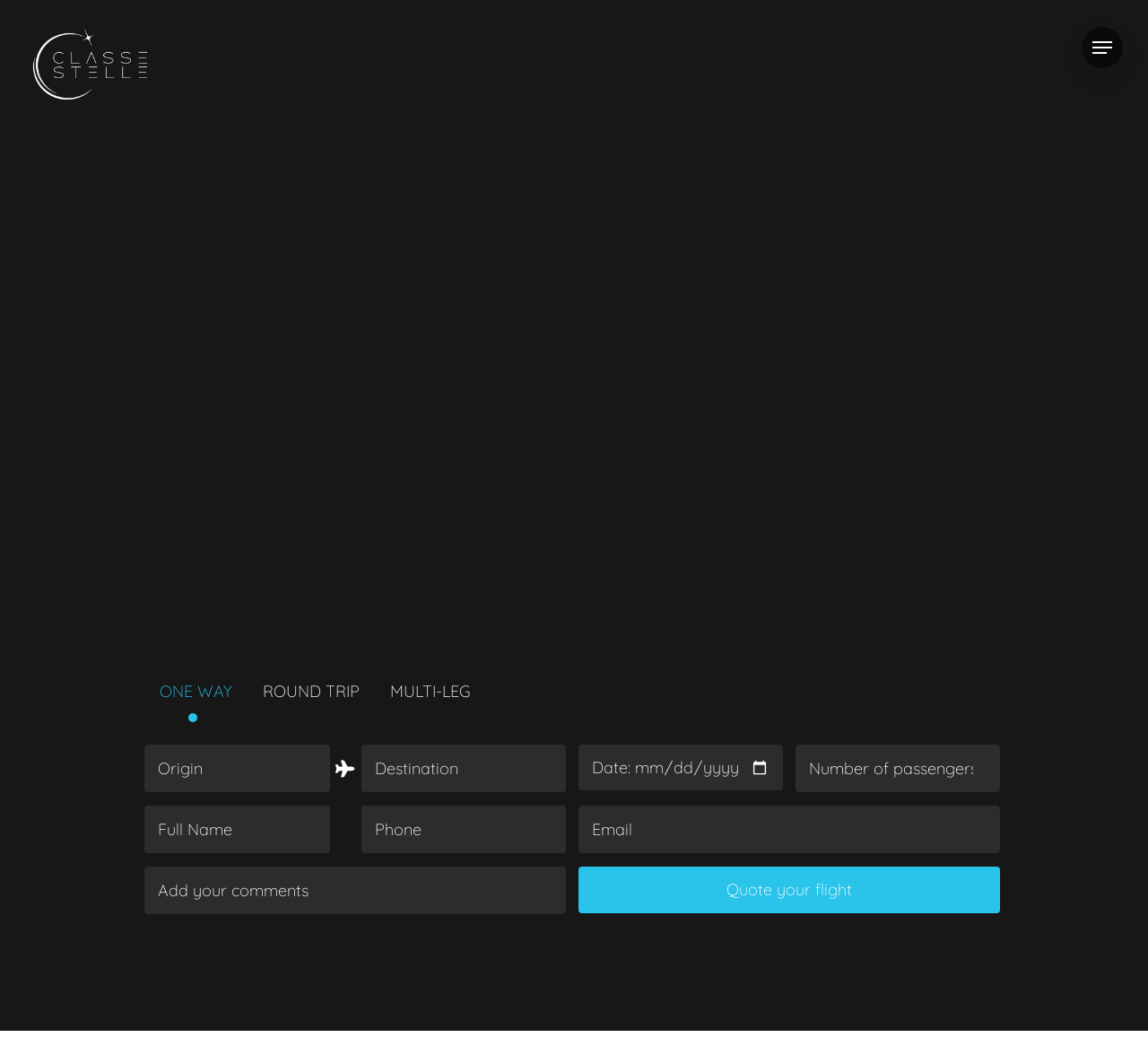Please respond in a single word or phrase: 
What is the last field in the contact form?

Add your comments